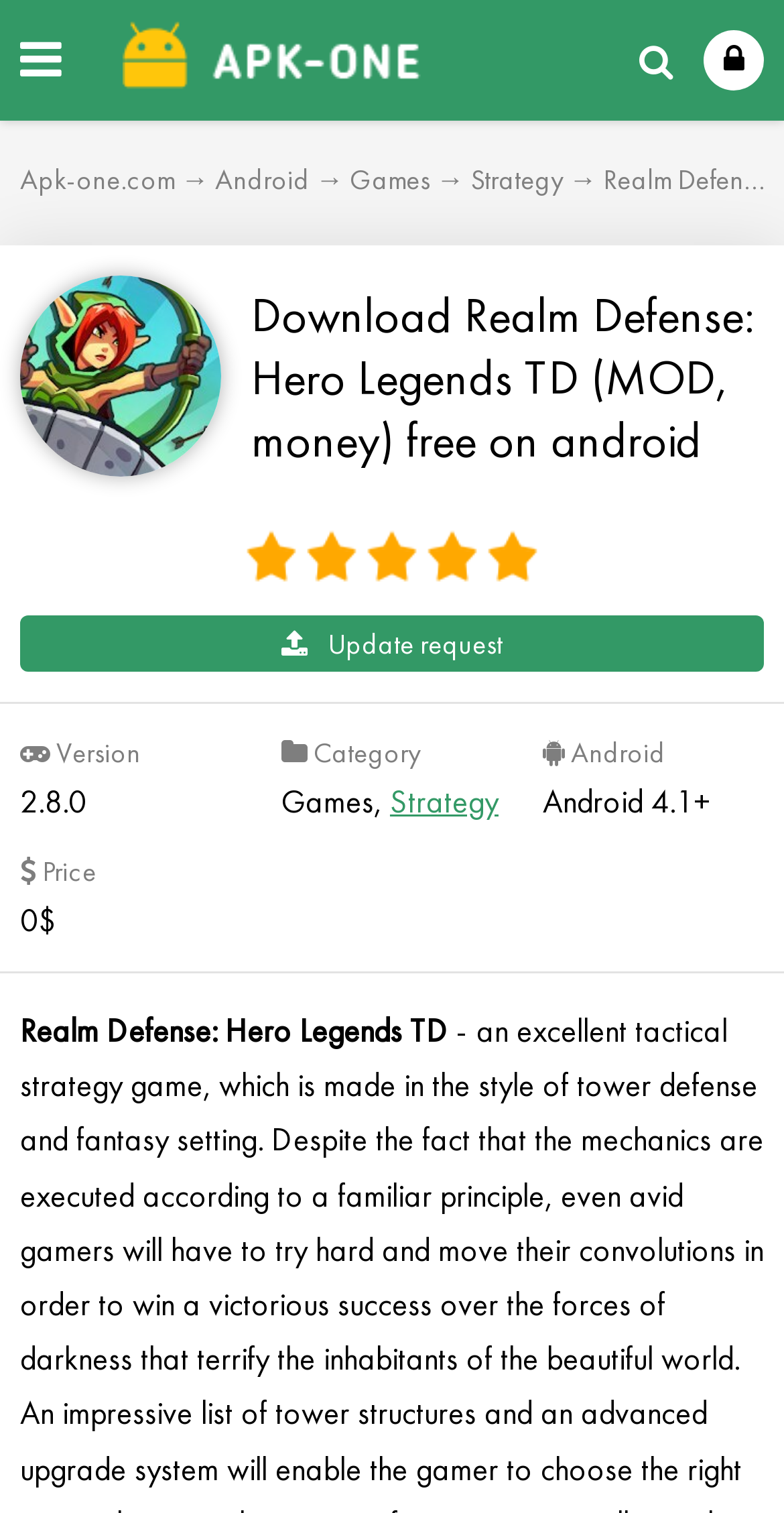Please identify the bounding box coordinates of the element's region that needs to be clicked to fulfill the following instruction: "Download Realm Defense: Hero Legends TD". The bounding box coordinates should consist of four float numbers between 0 and 1, i.e., [left, top, right, bottom].

[0.156, 0.0, 0.769, 0.08]